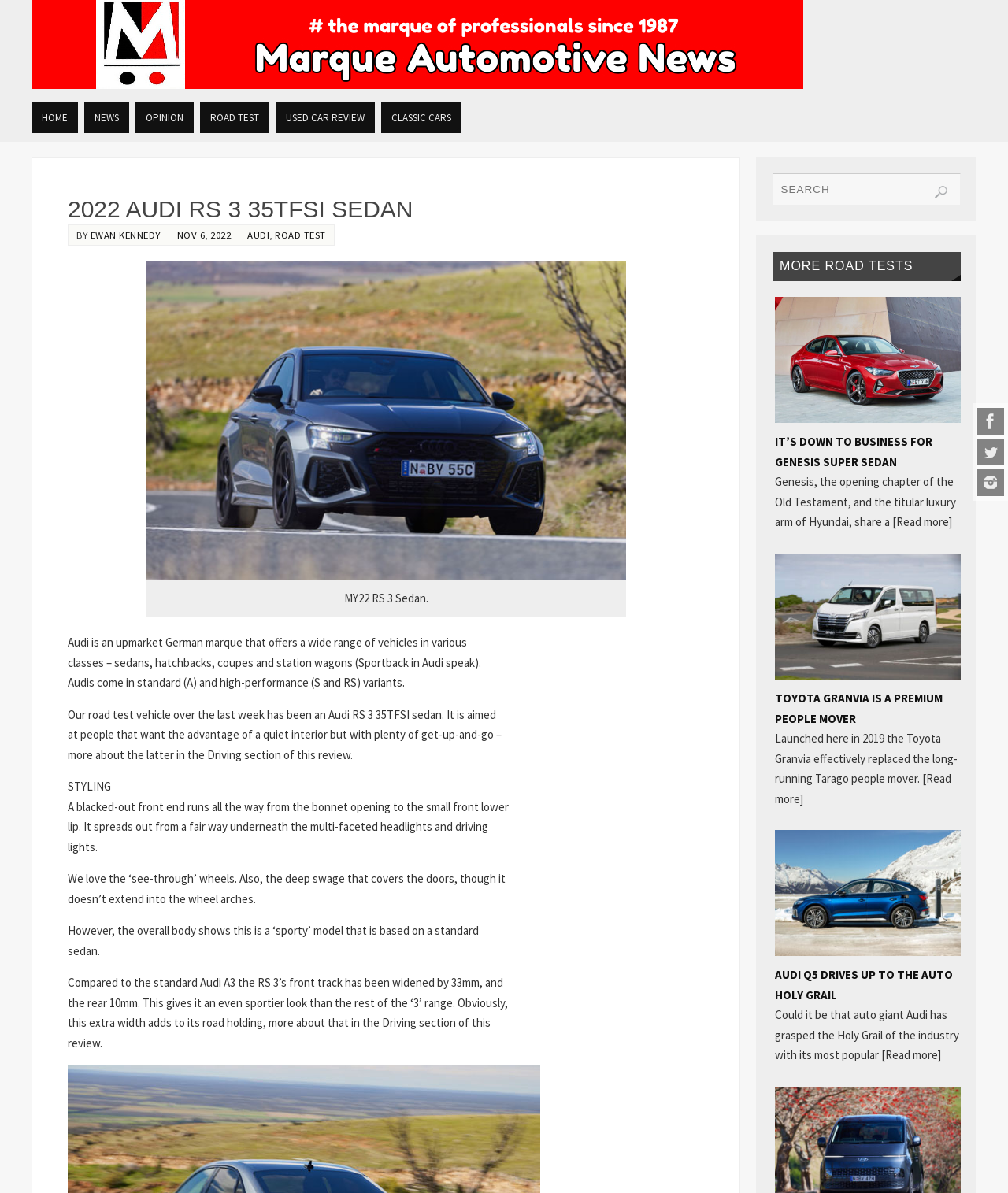Find the bounding box coordinates of the area to click in order to follow the instruction: "Click on Facebook".

[0.97, 0.342, 0.996, 0.364]